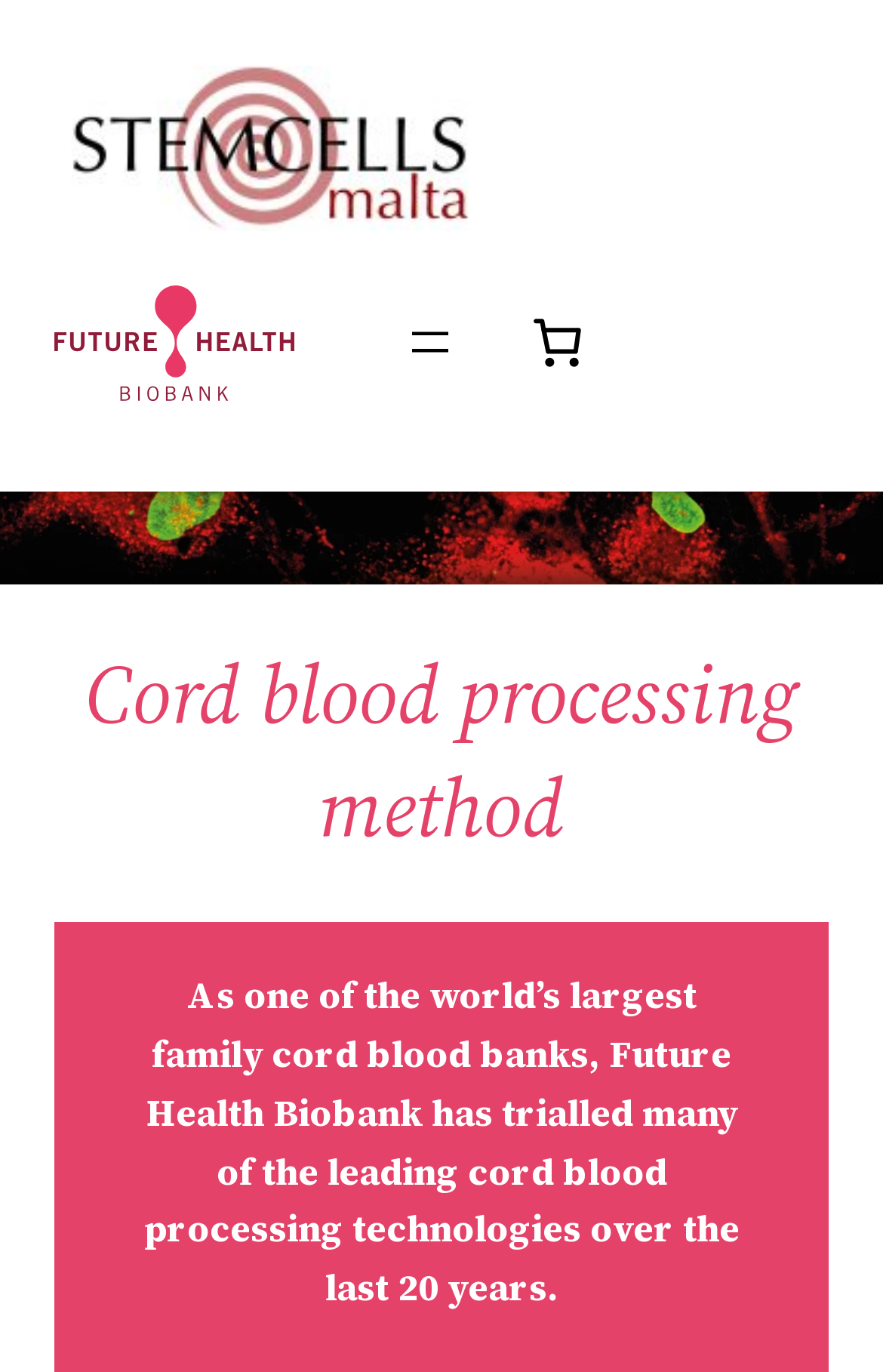Give a detailed account of the webpage, highlighting key information.

The webpage is about Stem Cells Malta, specifically focusing on processing methods. At the top-left corner, there is a link to "Stem Cells Cord Blood Banking Malta" accompanied by an image. Below this link, there is a figure with no description. 

To the right of the figure, another link appears, "Stem Cells Malta Future Health Cord Blood", which is also accompanied by an image. 

On the top-right side, a navigation menu is located, with a button to open a menu dialog. Next to the navigation menu, a button displays the cart information, showing 0 items with a total price of $0.00, accompanied by an image.

Below the top section, a large figure spans the entire width of the page. 

The main content of the webpage starts with a heading, "Cord Blood Processing Method", followed by a paragraph of text that describes Future Health Biobank's experience with cord blood processing technologies over the last 20 years.